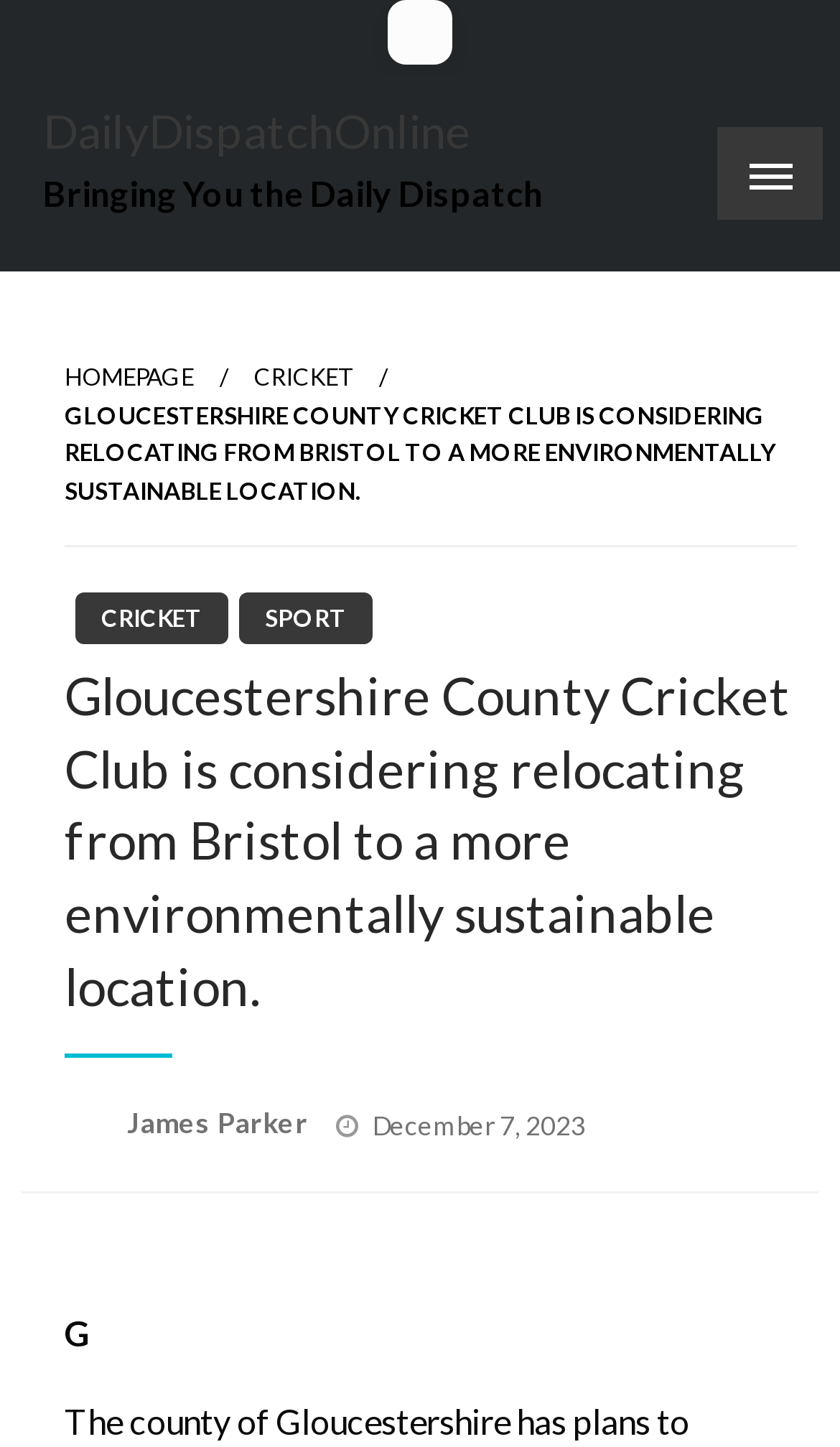What is the name of the cricket club?
From the screenshot, provide a brief answer in one word or phrase.

Gloucestershire County Cricket Club